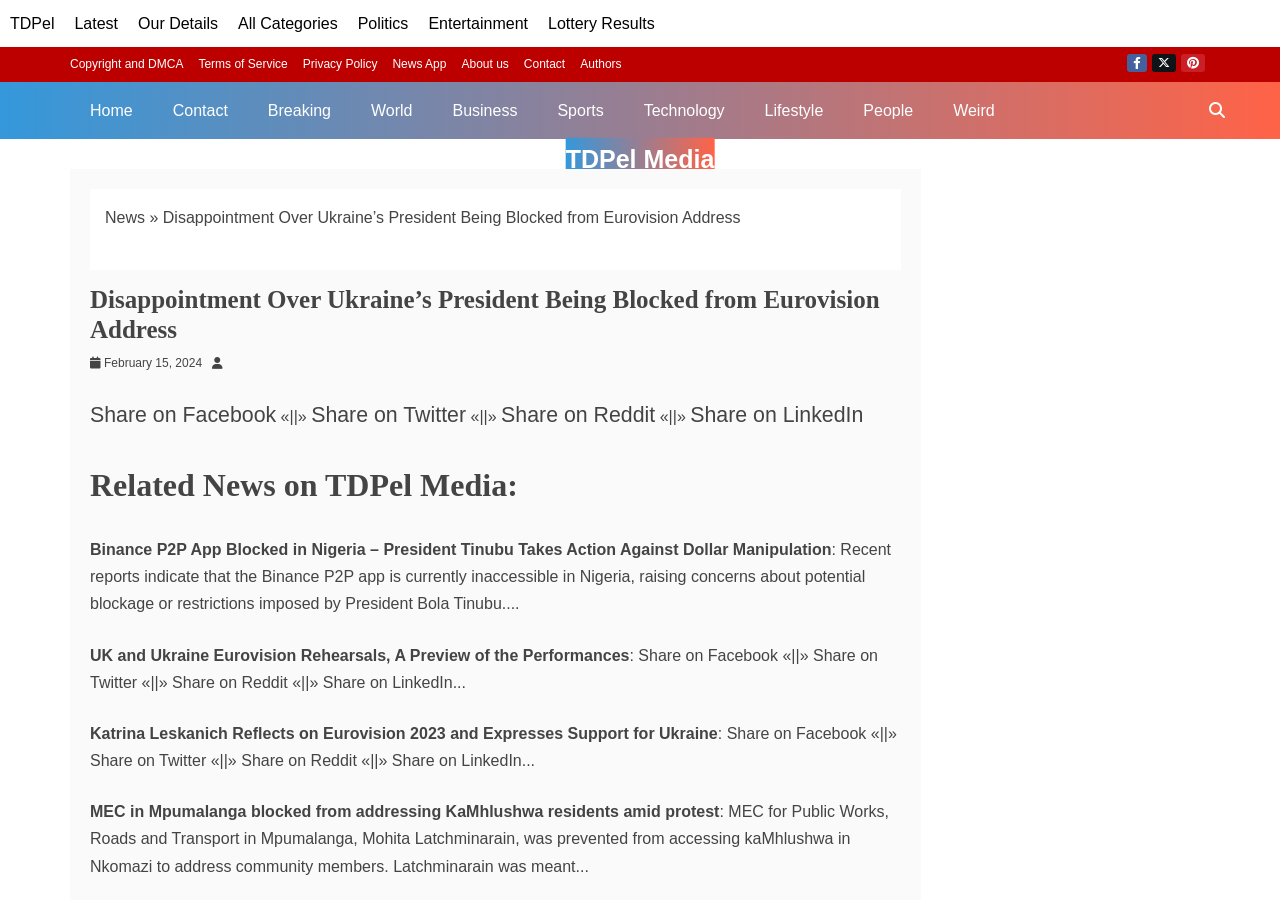Can you find the bounding box coordinates for the element that needs to be clicked to execute this instruction: "Search for something on TDPel Media"? The coordinates should be given as four float numbers between 0 and 1, i.e., [left, top, right, bottom].

[0.933, 0.091, 0.969, 0.154]